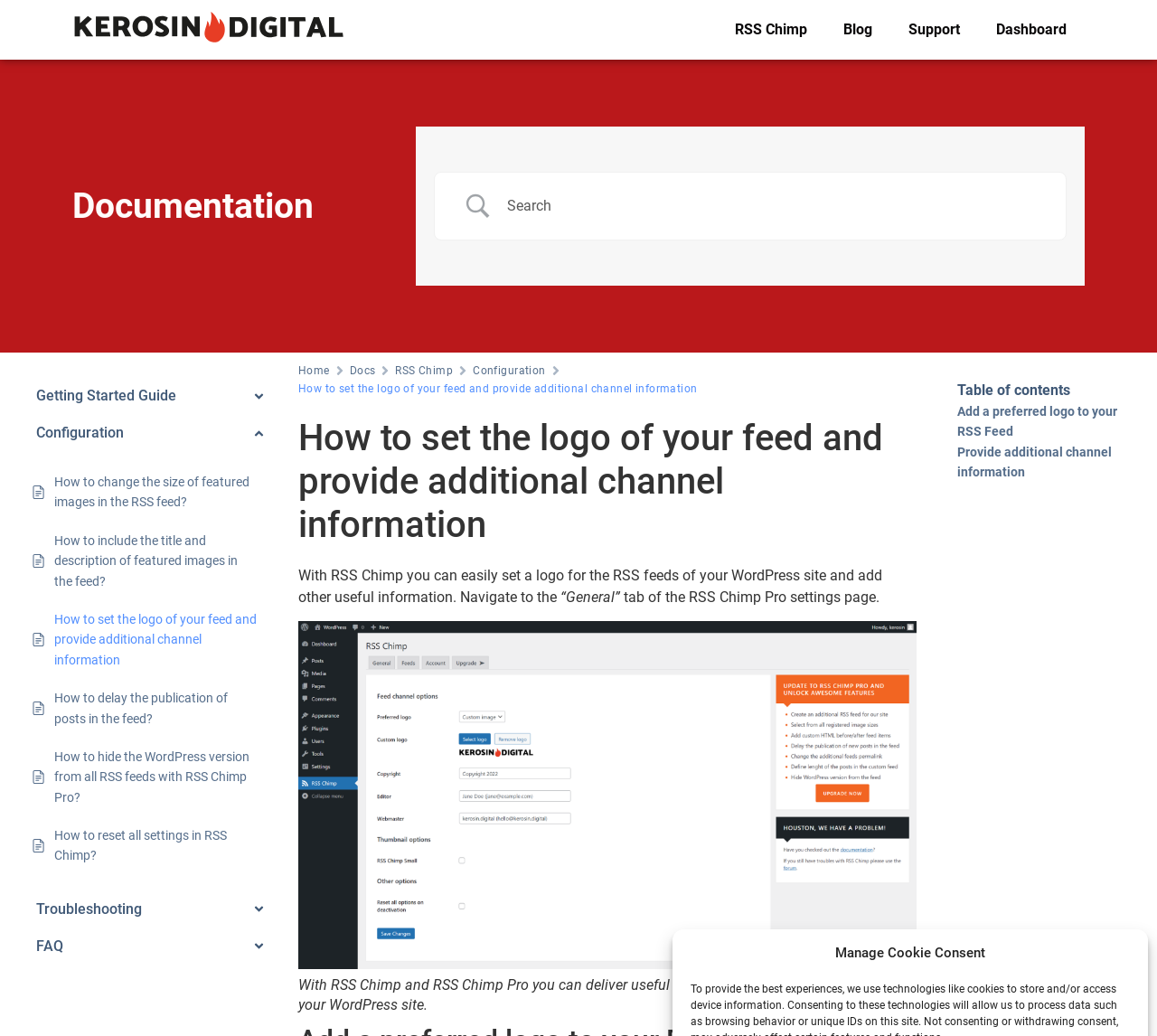Identify the bounding box coordinates for the region to click in order to carry out this instruction: "Go to RSS Chimp settings page". Provide the coordinates using four float numbers between 0 and 1, formatted as [left, top, right, bottom].

[0.845, 0.009, 0.937, 0.049]